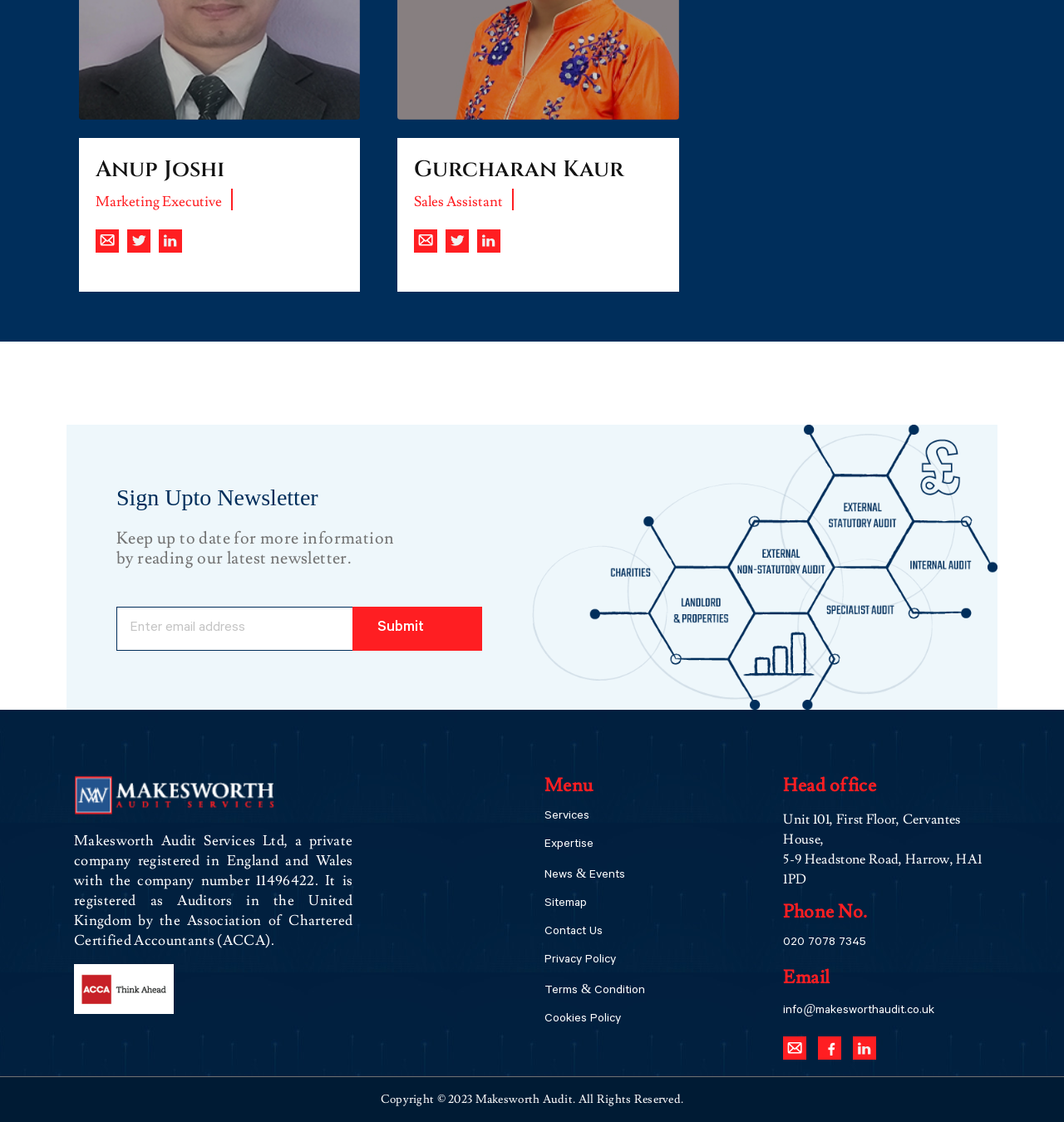What is the company name of the head office?
Please give a detailed and elaborate explanation in response to the question.

I found a series of StaticText elements describing the head office, including the company name 'Makesworth Audit Services Ltd', which is a private company registered in England and Wales.